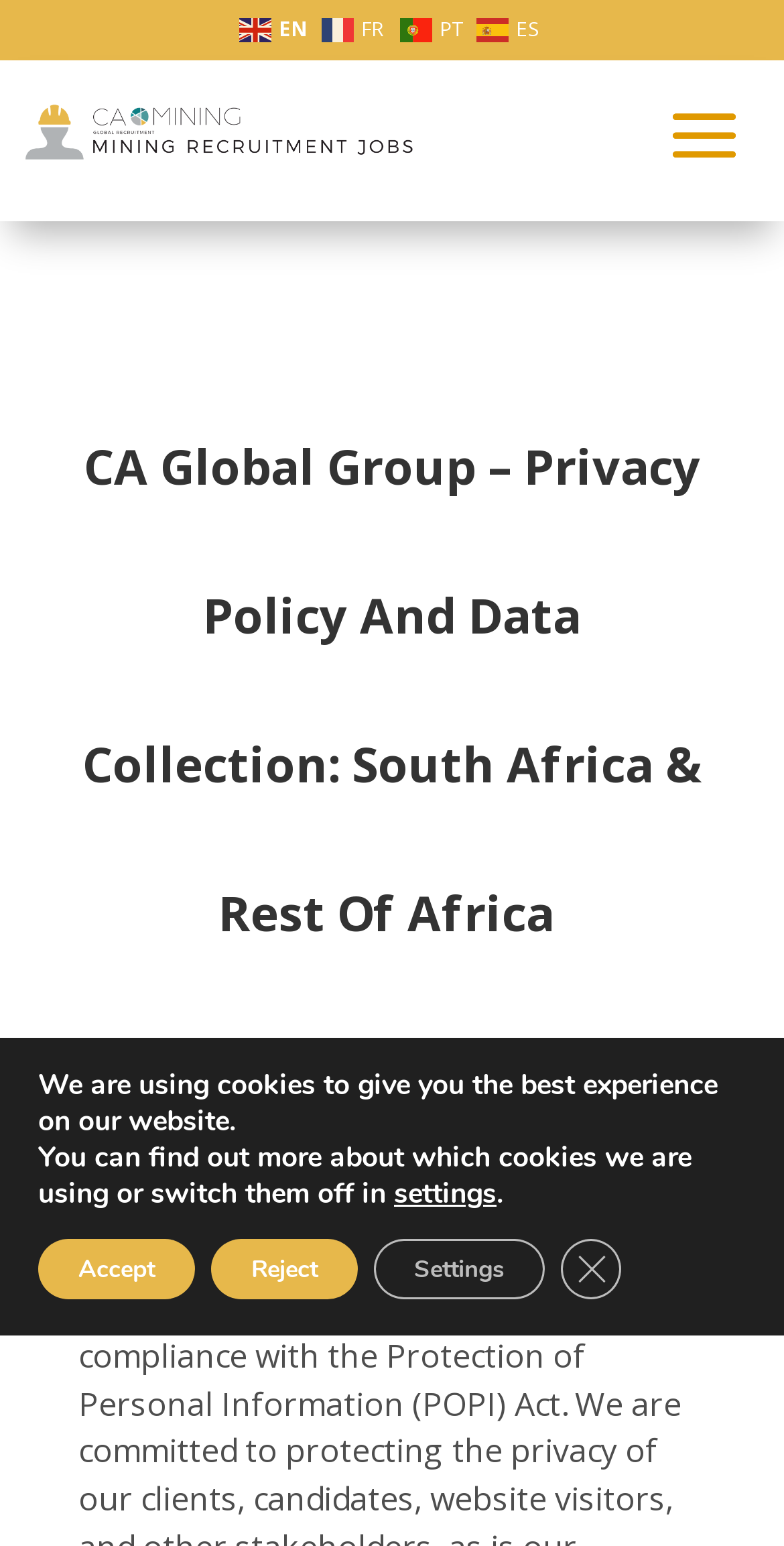Determine the bounding box coordinates of the UI element described by: "PT".

[0.509, 0.003, 0.596, 0.031]